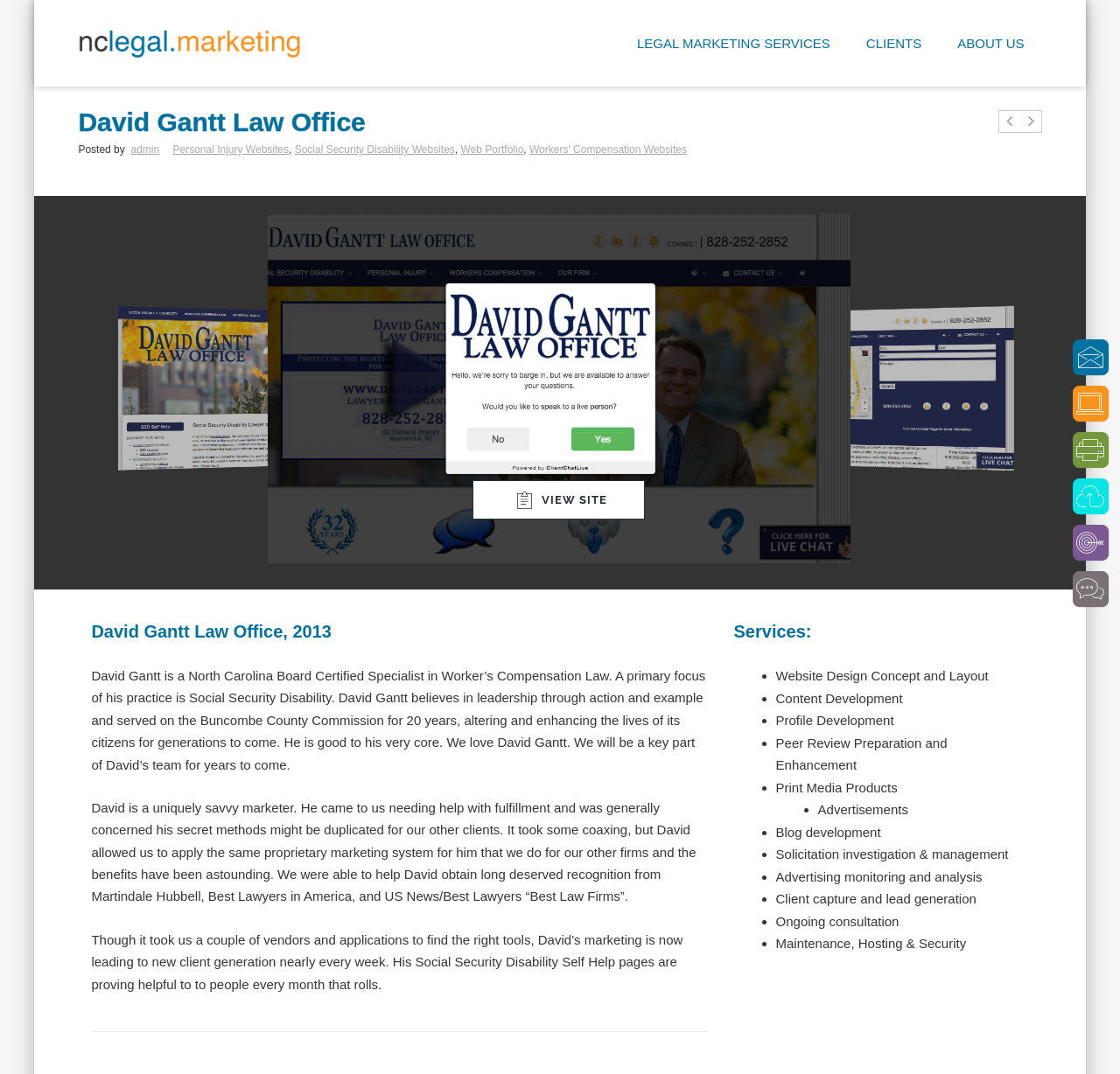Answer with a single word or phrase: 
What is the focus of David Gantt's practice?

Social Security Disability